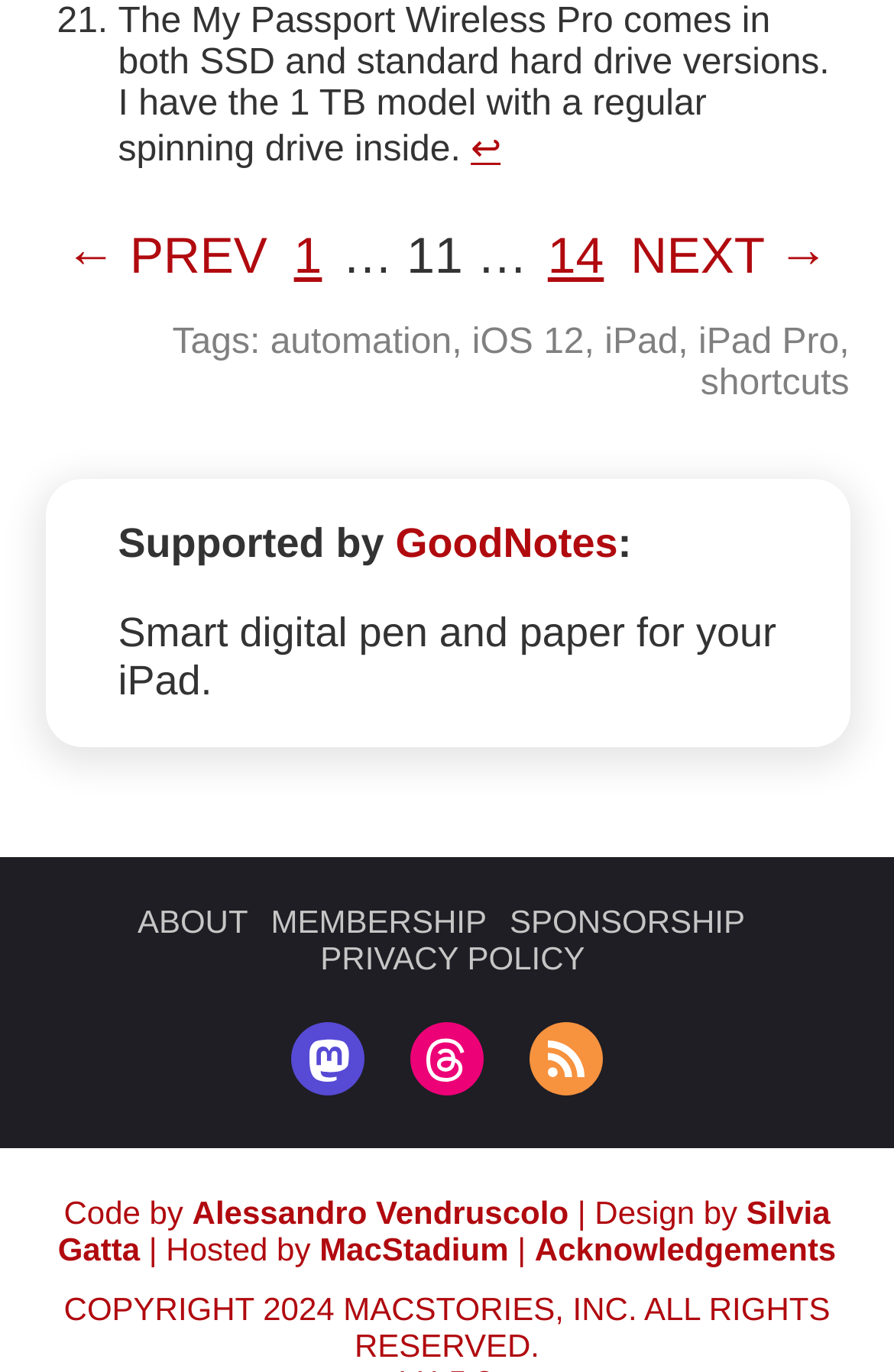Identify the bounding box coordinates of the section that should be clicked to achieve the task described: "Visit GoodNotes website".

[0.442, 0.38, 0.691, 0.413]